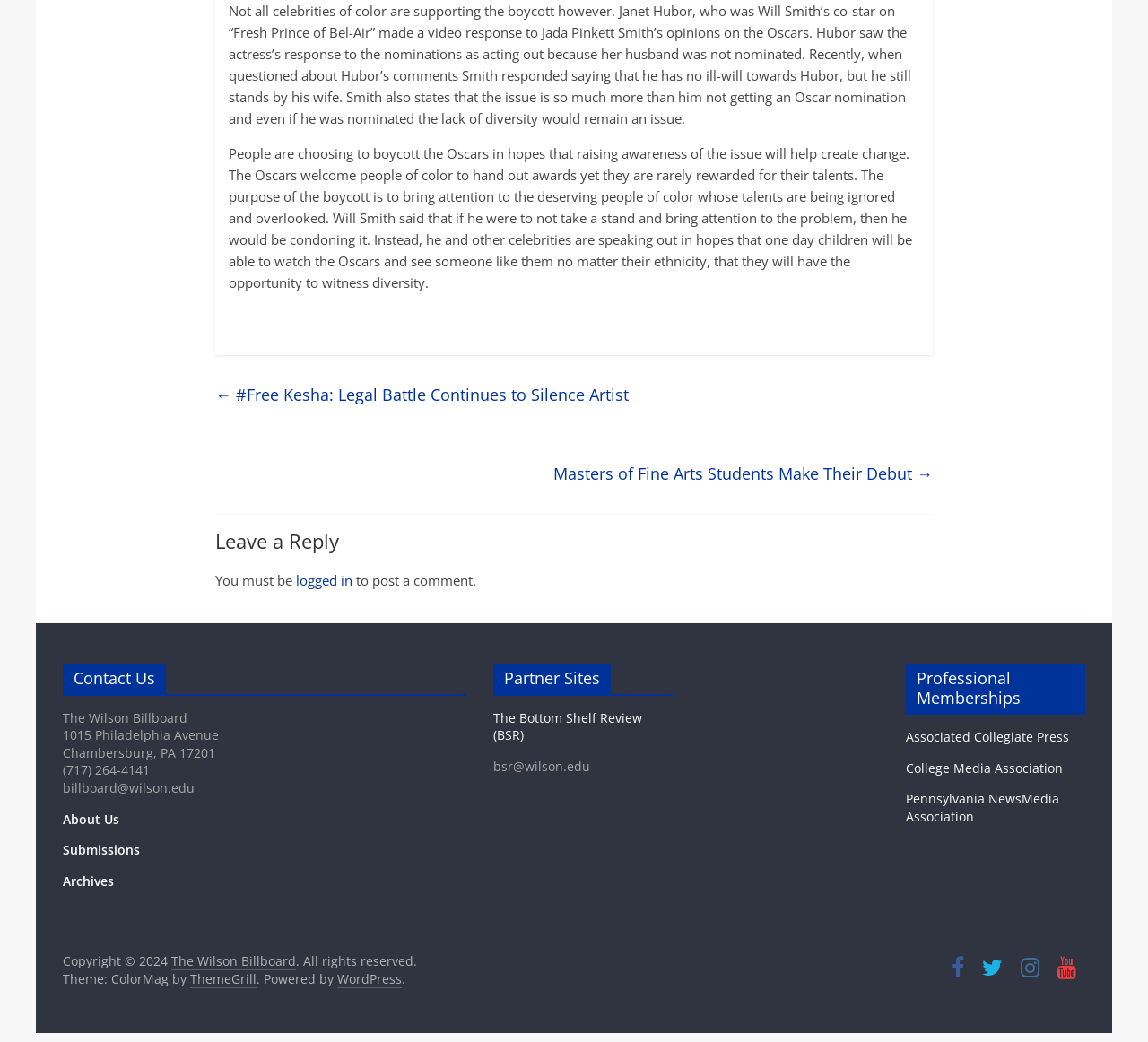What is the name of the theme used by the website?
Based on the visual, give a brief answer using one word or a short phrase.

ColorMag